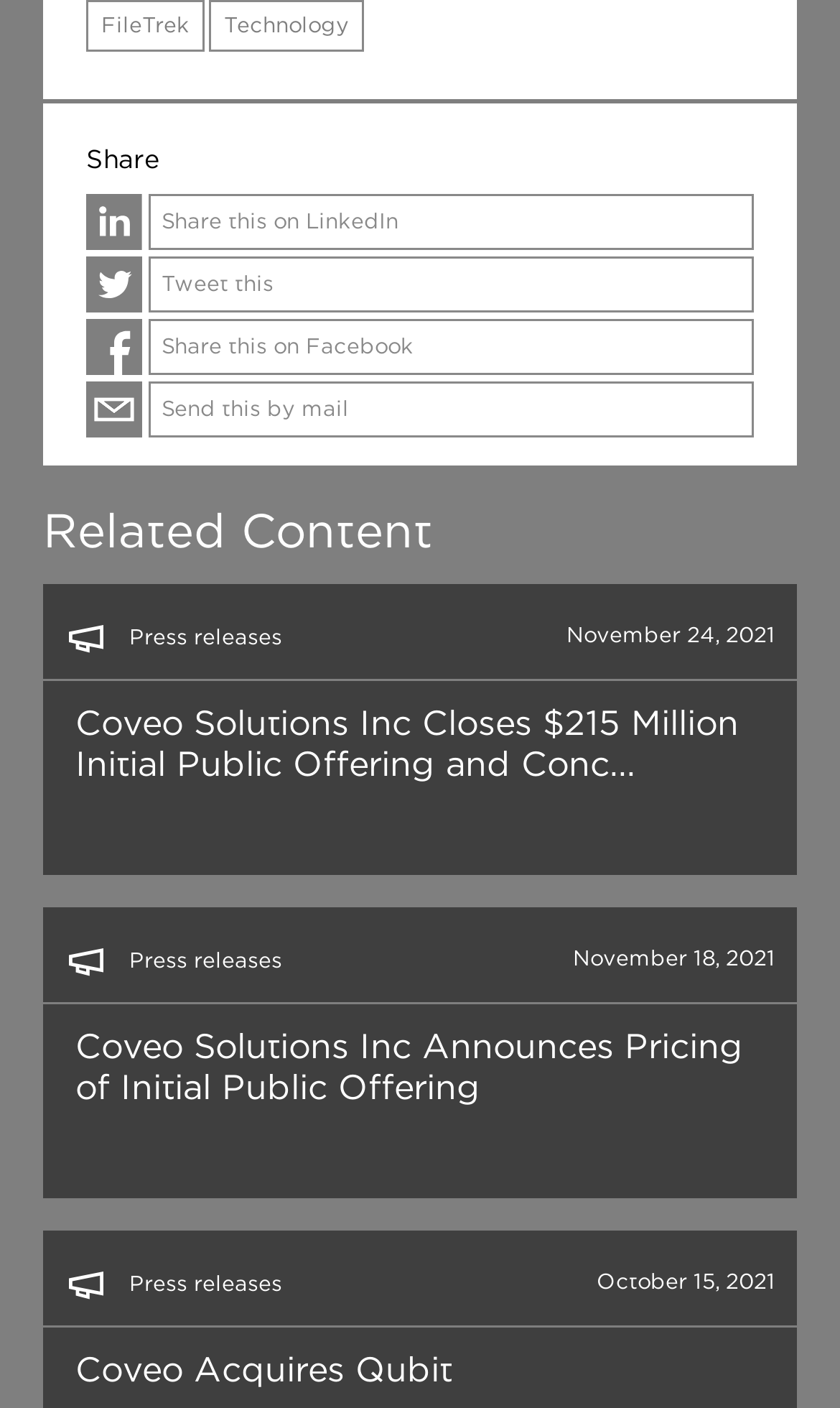Provide a brief response to the question below using a single word or phrase: 
How many sharing options are available?

4